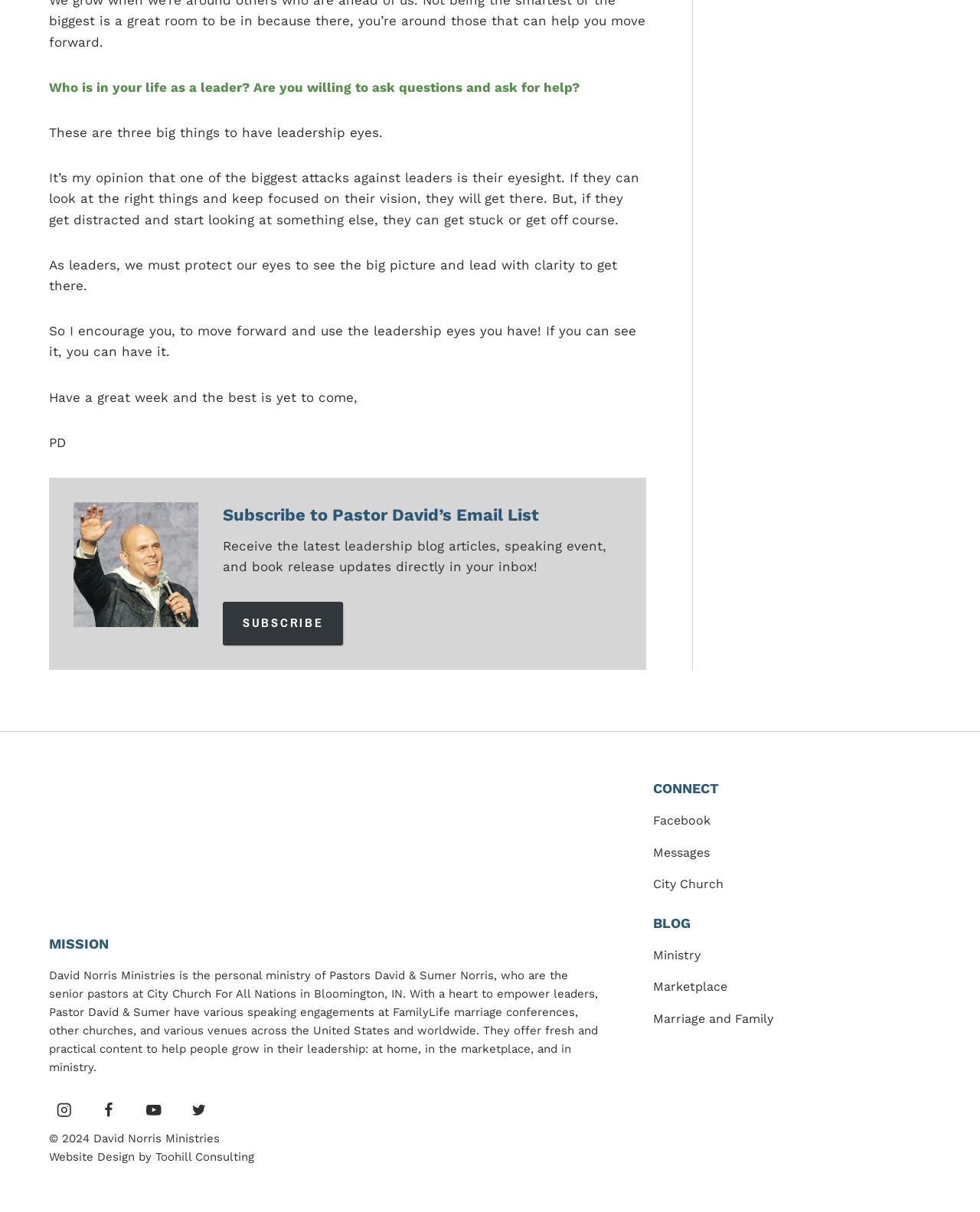How can one receive updates from Pastor David?
Based on the visual information, provide a detailed and comprehensive answer.

The answer can be found by looking at the heading 'Subscribe to Pastor David’s Email List' and the link 'SUBSCRIBE', which suggests that one can receive updates from Pastor David by subscribing to his email list.